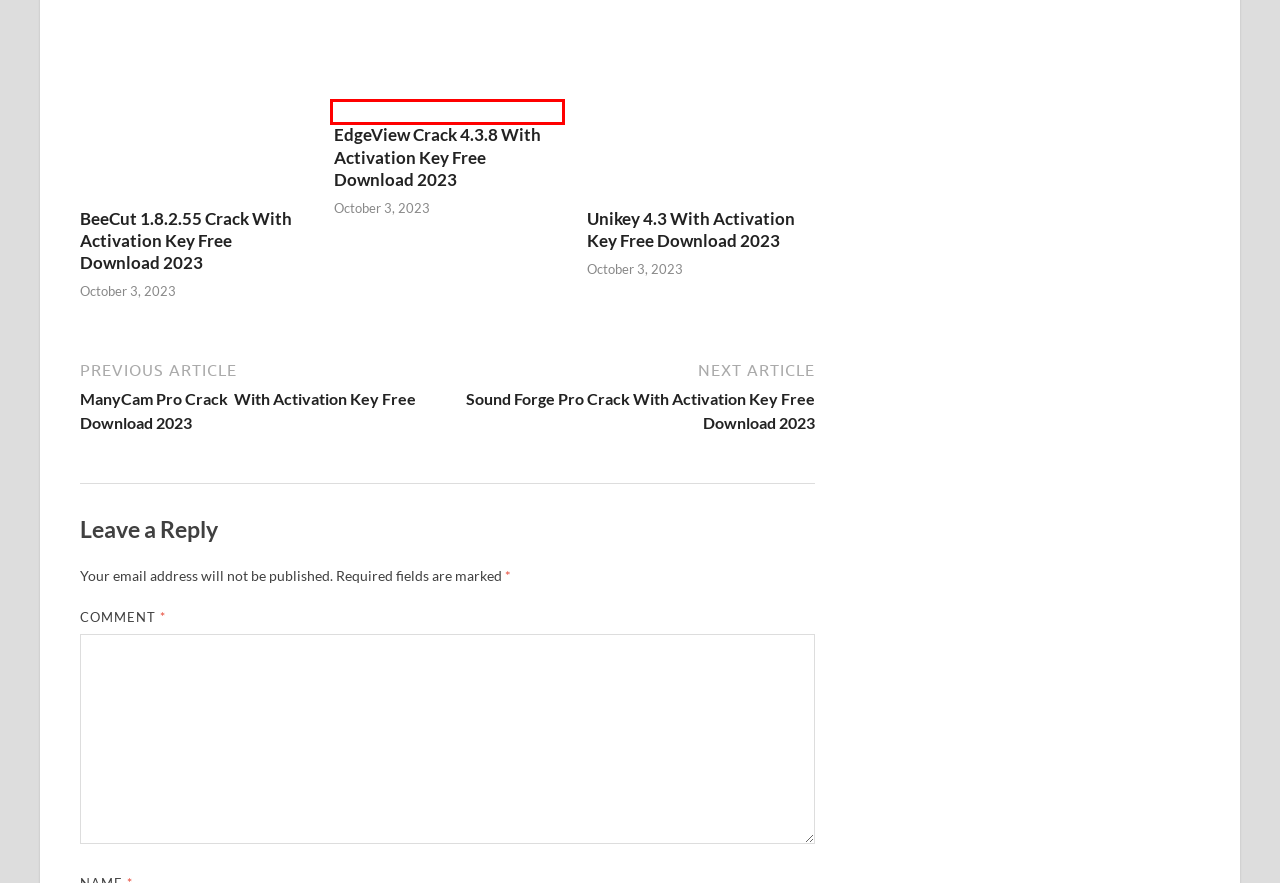You have a screenshot of a webpage with a red bounding box around a UI element. Determine which webpage description best matches the new webpage that results from clicking the element in the bounding box. Here are the candidates:
A. admin, Author at SoftMacKey
B. RonyaSoft Poster Designer 2.3.6 Crack With Activation Key Free
C. VST Archives - SoftMacKey
D. Windows Archives - SoftMacKey
E. BeeCut 1.8.2.55 Crack With Activation Key Free Download 2023
F. HitMag WordPress Theme
G. EdgeView Crack 4.3.8 With Activation Key Free Download
H. Blog Tool, Publishing Platform, and CMS – WordPress.org

G